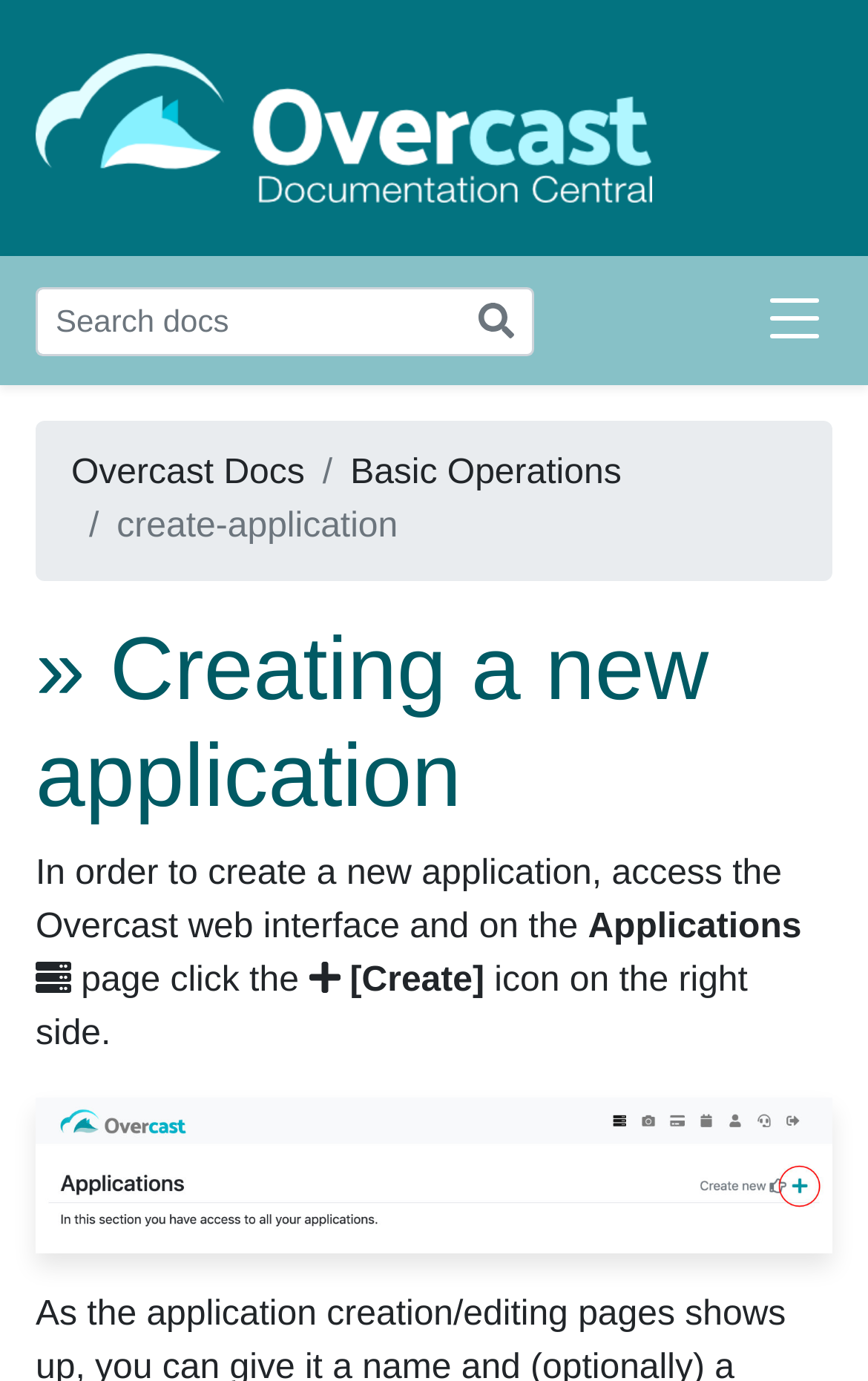Please provide a detailed answer to the question below by examining the image:
What is the current page about?

Based on the webpage content, it appears that the current page is providing instructions on how to create a new application, as indicated by the heading 'Creating a new application' and the step-by-step guide provided in the text.